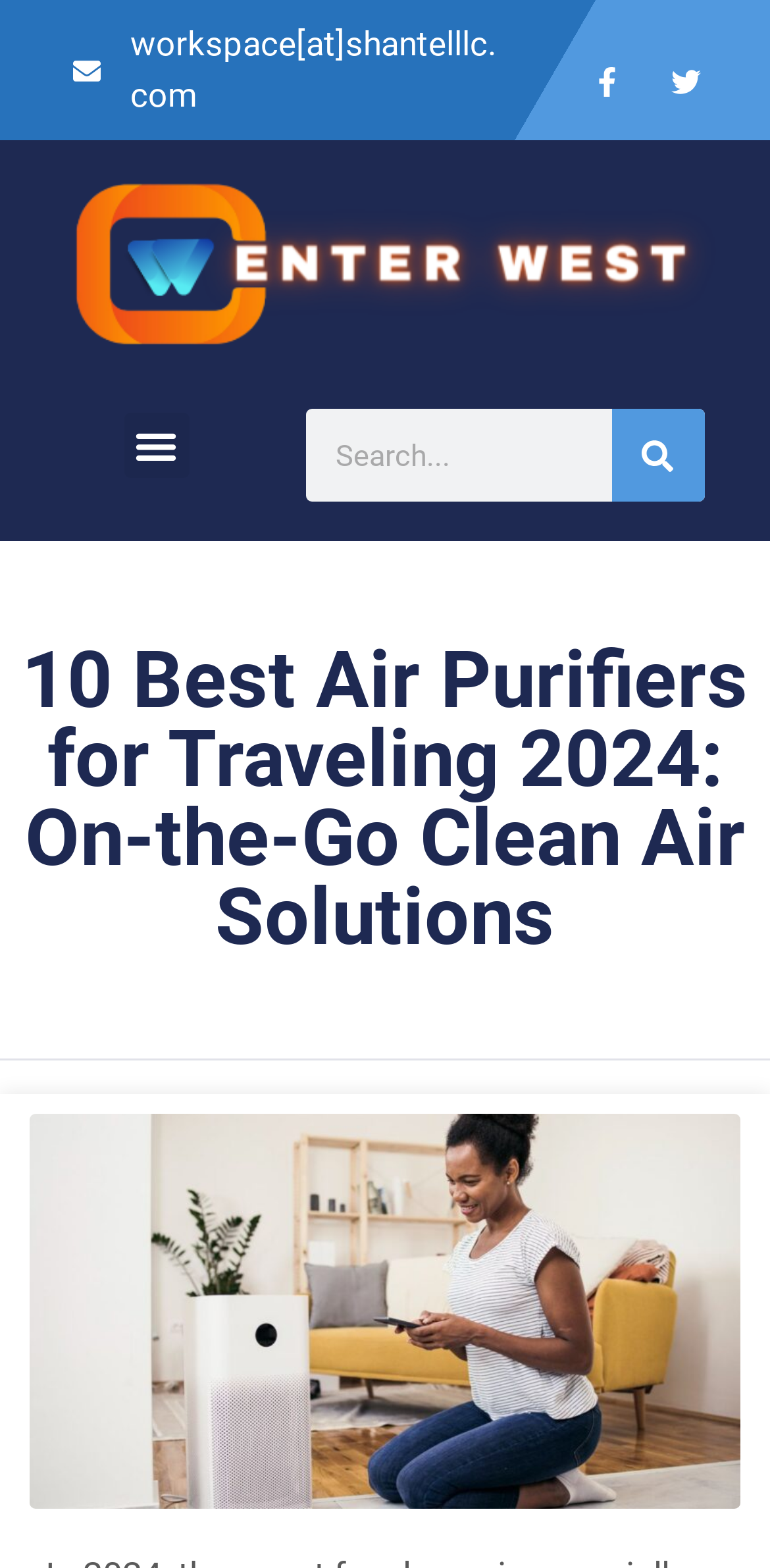Can users contact the website owner?
Please give a detailed and elaborate explanation in response to the question.

There is a static text element with the content 'workspace[at]shantelllc.com' which appears to be an email address, suggesting that users can contact the website owner through email.